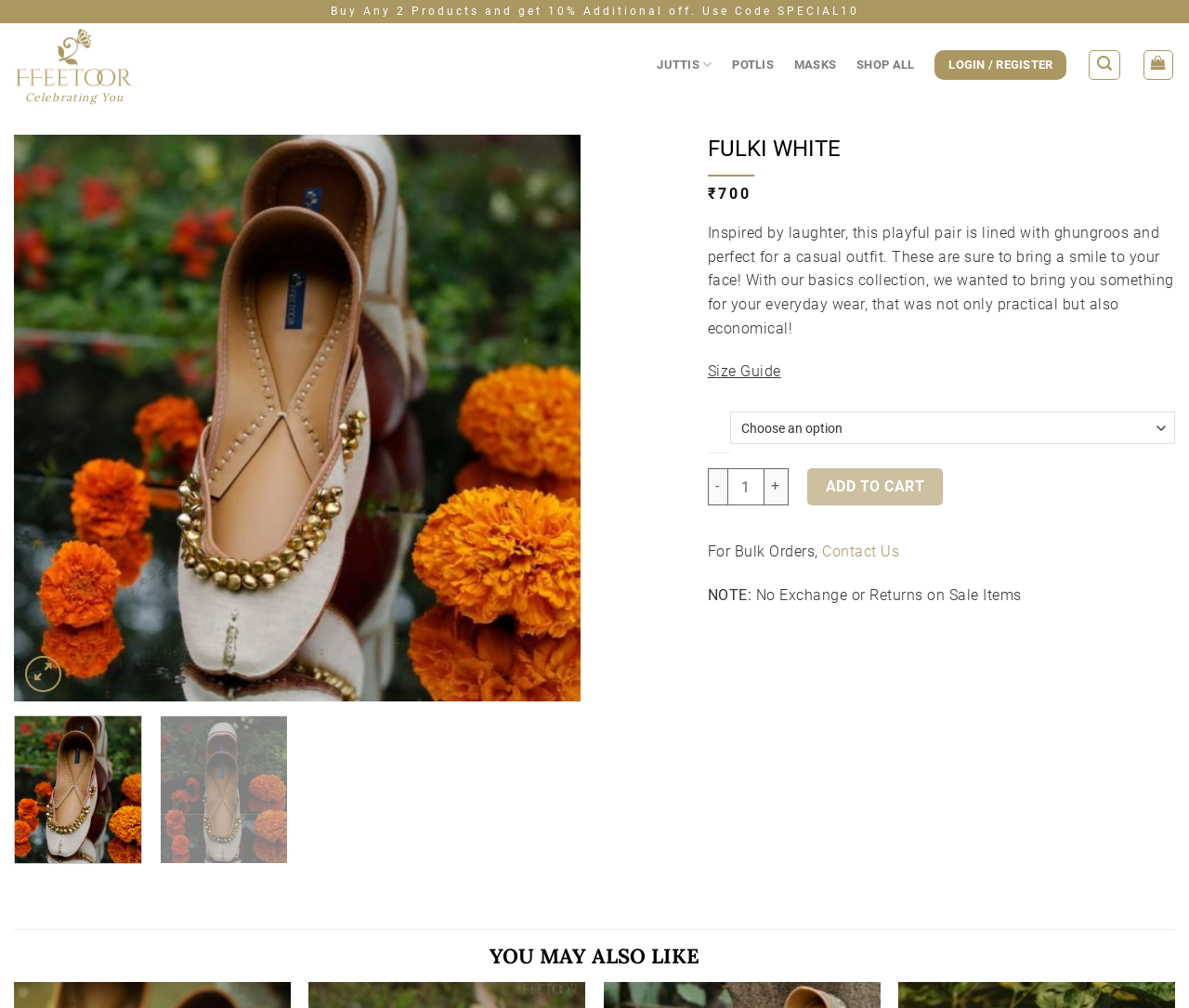Can you find the bounding box coordinates for the UI element given this description: "aria-label="Search""? Provide the coordinates as four float numbers between 0 and 1: [left, top, right, bottom].

[0.916, 0.05, 0.942, 0.079]